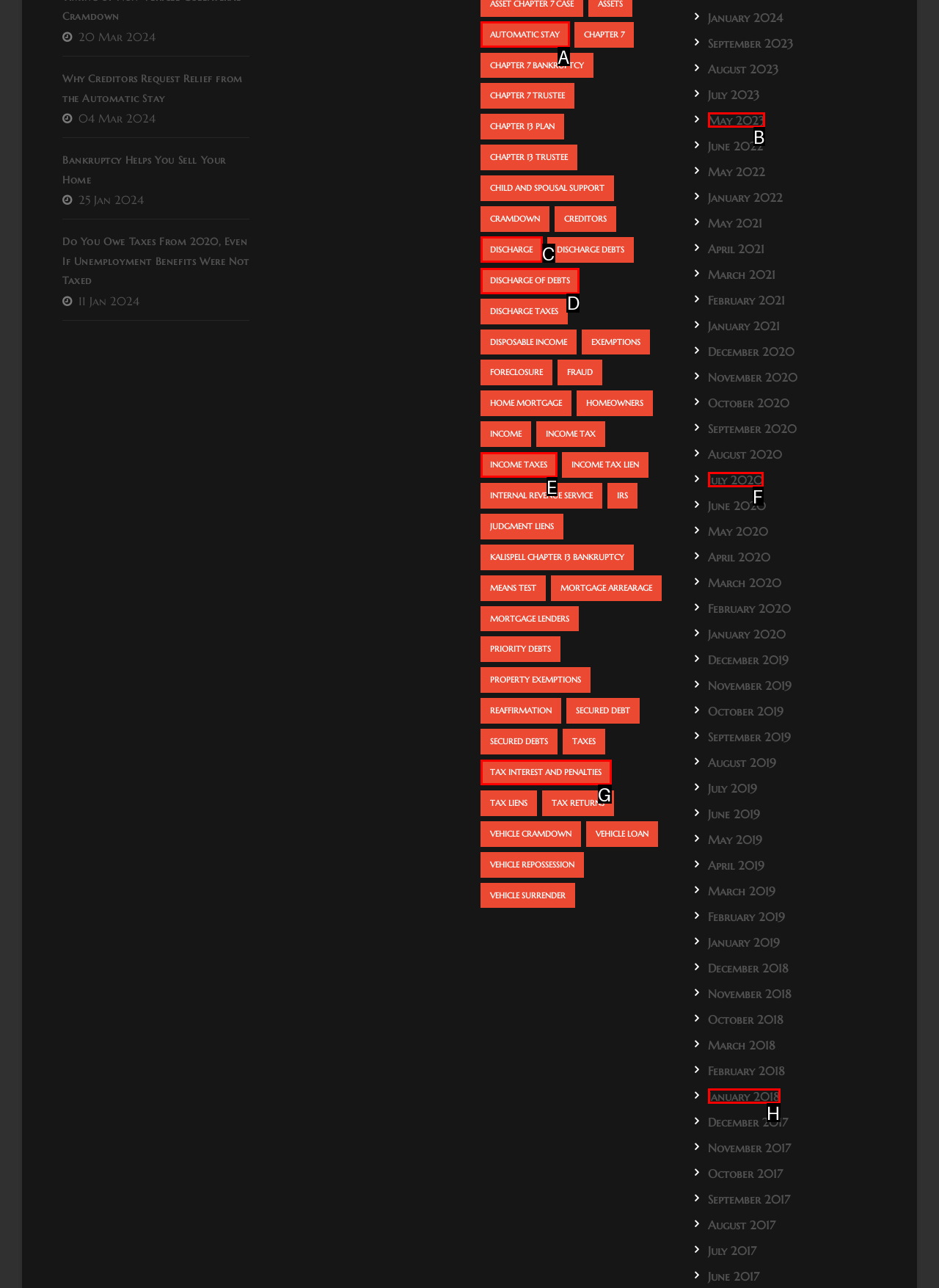Choose the HTML element to click for this instruction: Read about 'discharge of debts' Answer with the letter of the correct choice from the given options.

D